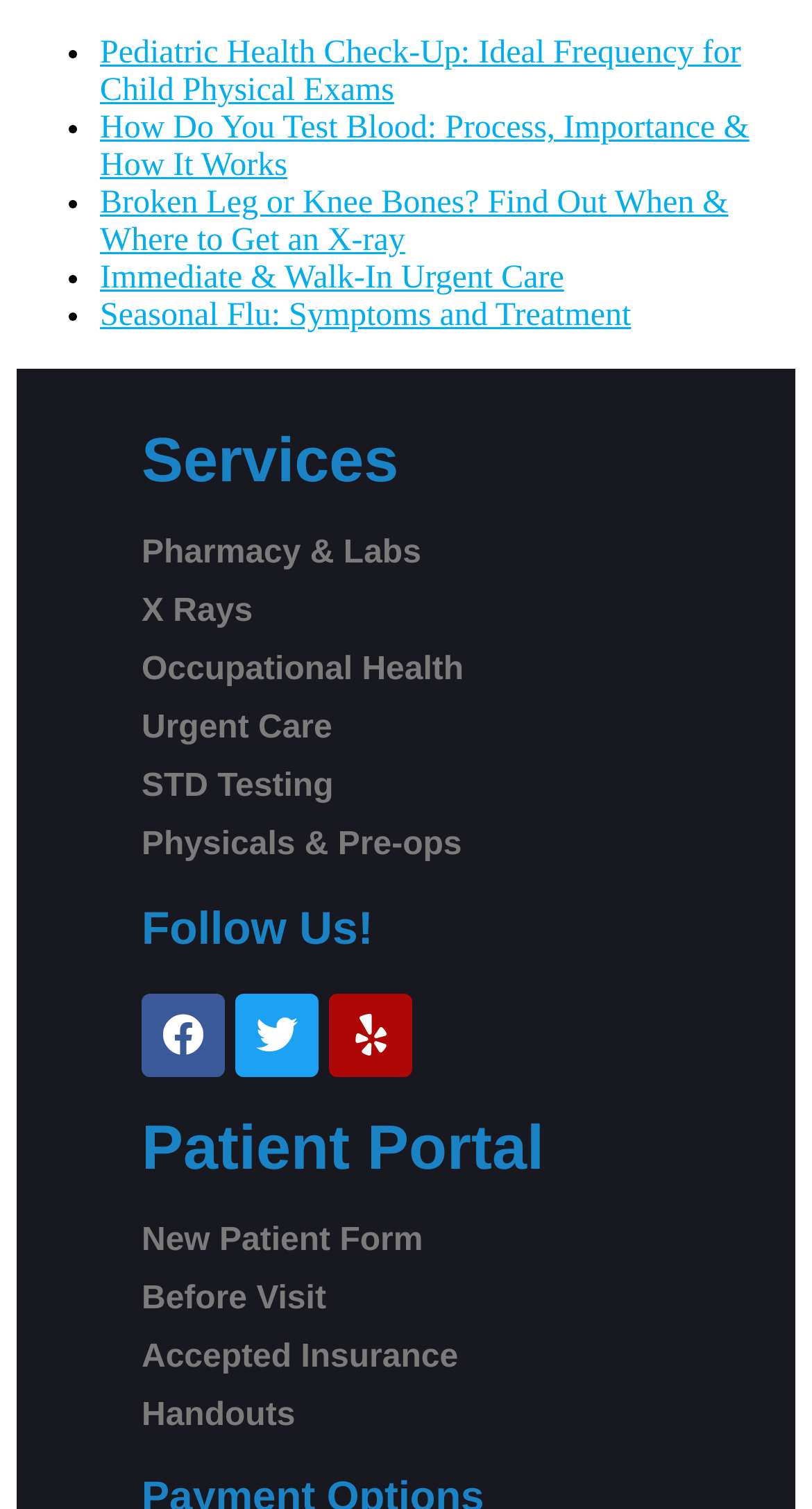Please find the bounding box coordinates of the element that needs to be clicked to perform the following instruction: "Click on Pediatric Health Check-Up: Ideal Frequency for Child Physical Exams". The bounding box coordinates should be four float numbers between 0 and 1, represented as [left, top, right, bottom].

[0.123, 0.024, 0.913, 0.072]